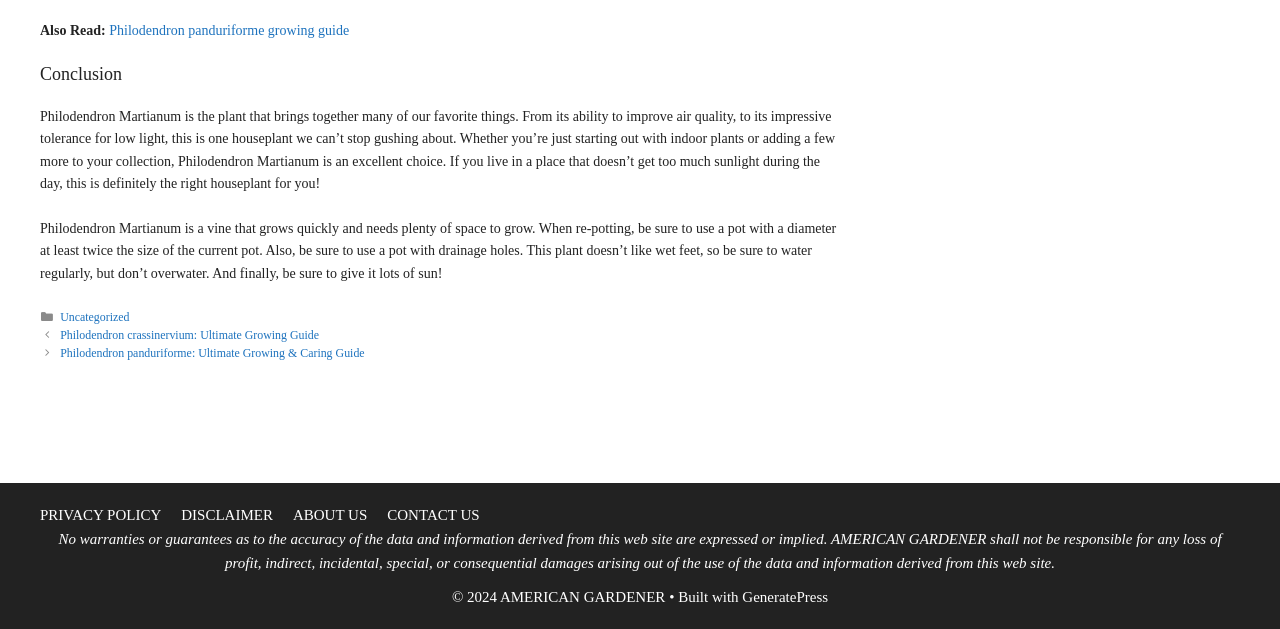Based on what you see in the screenshot, provide a thorough answer to this question: What is the purpose of the drainage holes in the pot?

The text mentions that the plant doesn't like wet feet, so the drainage holes in the pot are necessary to prevent waterlogged soil and ensure the plant's health.